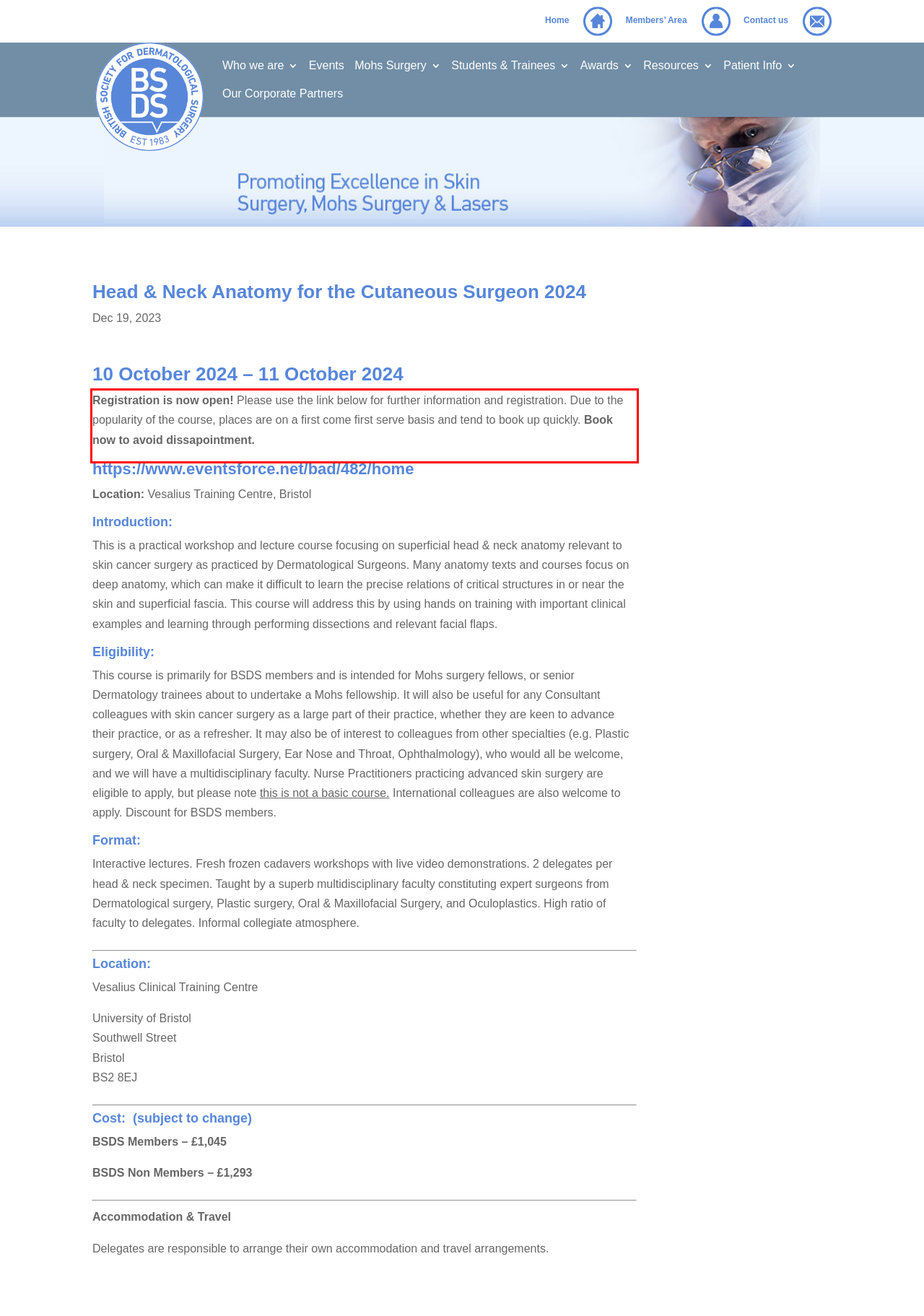Within the screenshot of a webpage, identify the red bounding box and perform OCR to capture the text content it contains.

Registration is now open! Please use the link below for further information and registration. Due to the popularity of the course, places are on a first come first serve basis and tend to book up quickly. Book now to avoid dissapointment.